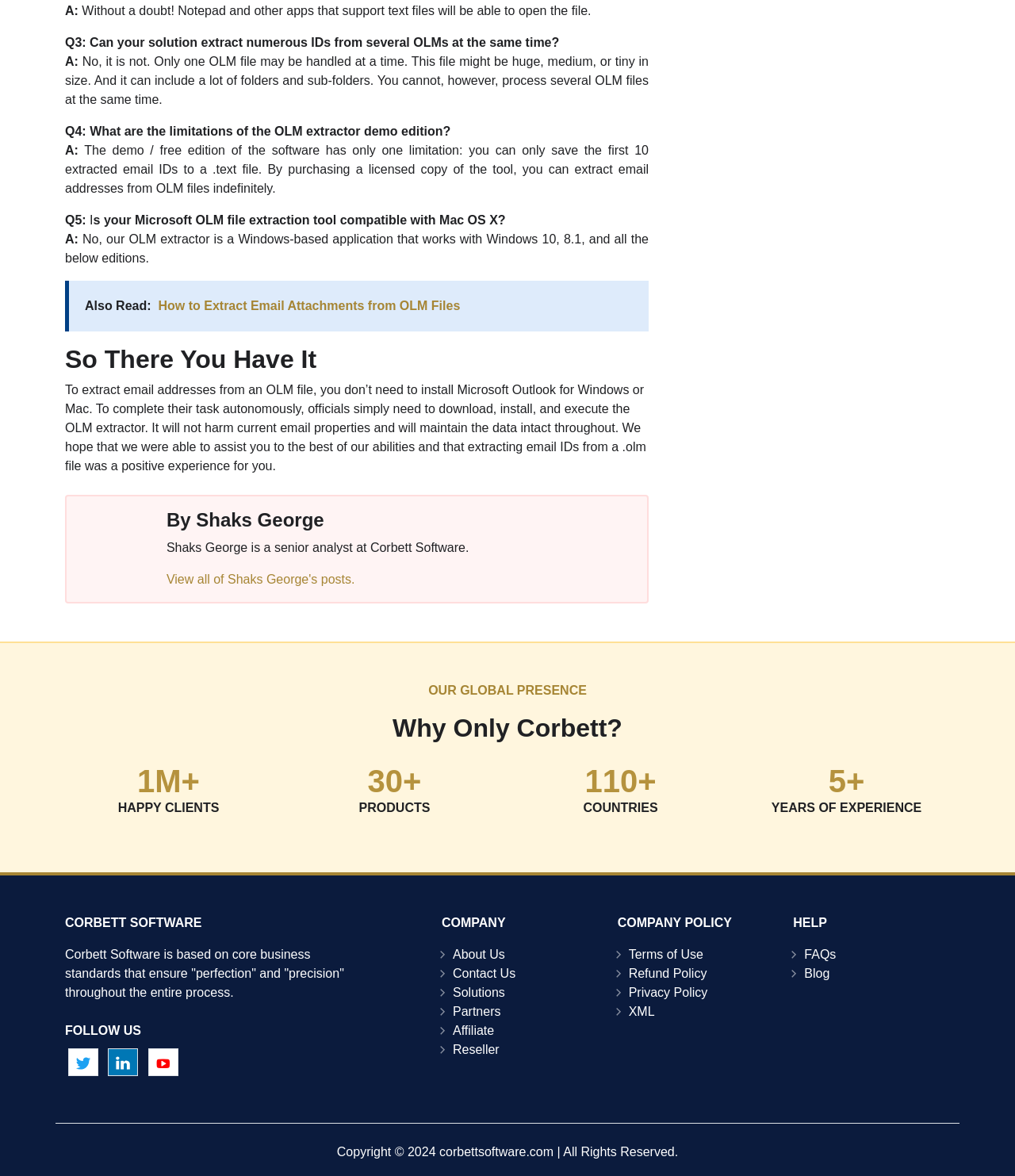Locate the bounding box of the UI element based on this description: "Om os". Provide four float numbers between 0 and 1 as [left, top, right, bottom].

None